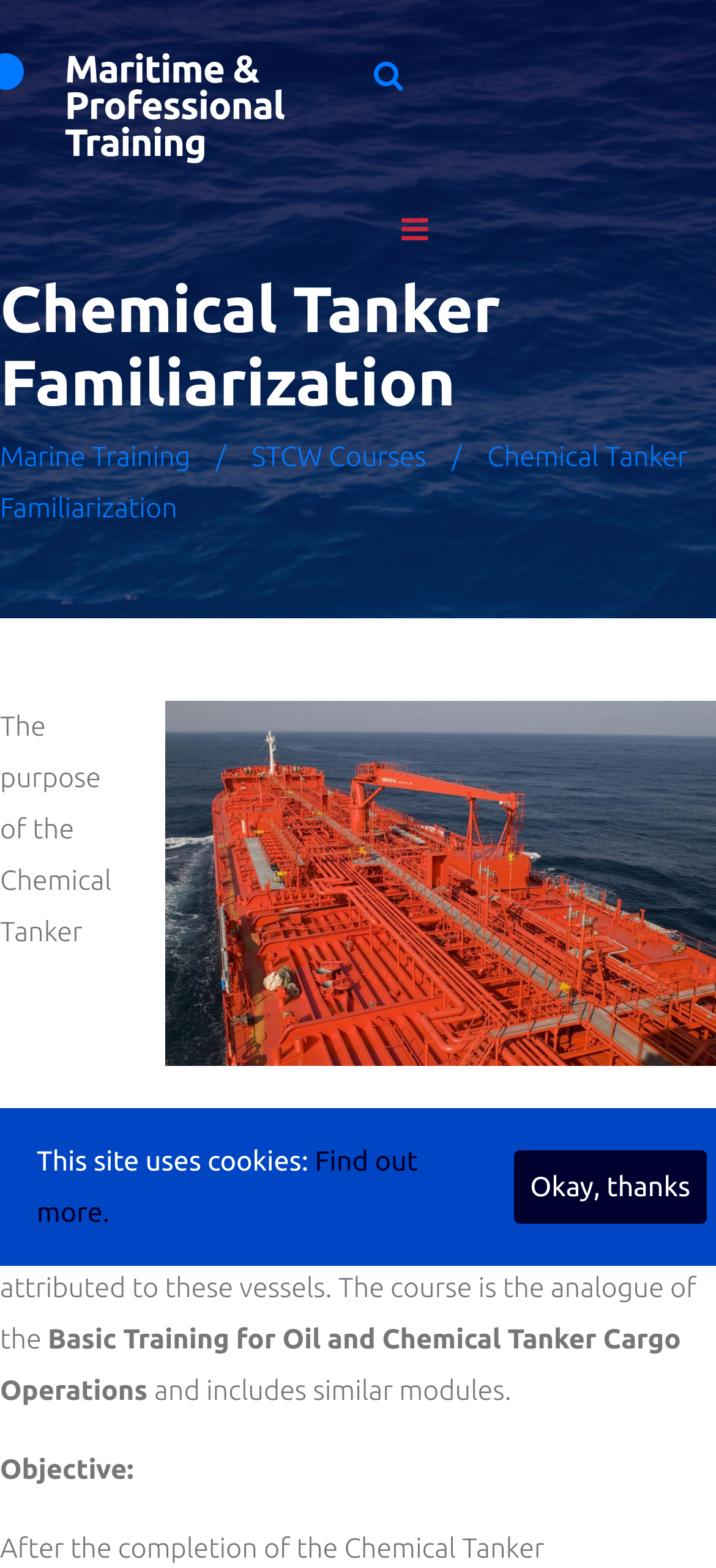What is the location of the image on the webpage?
Provide a one-word or short-phrase answer based on the image.

Center of the page